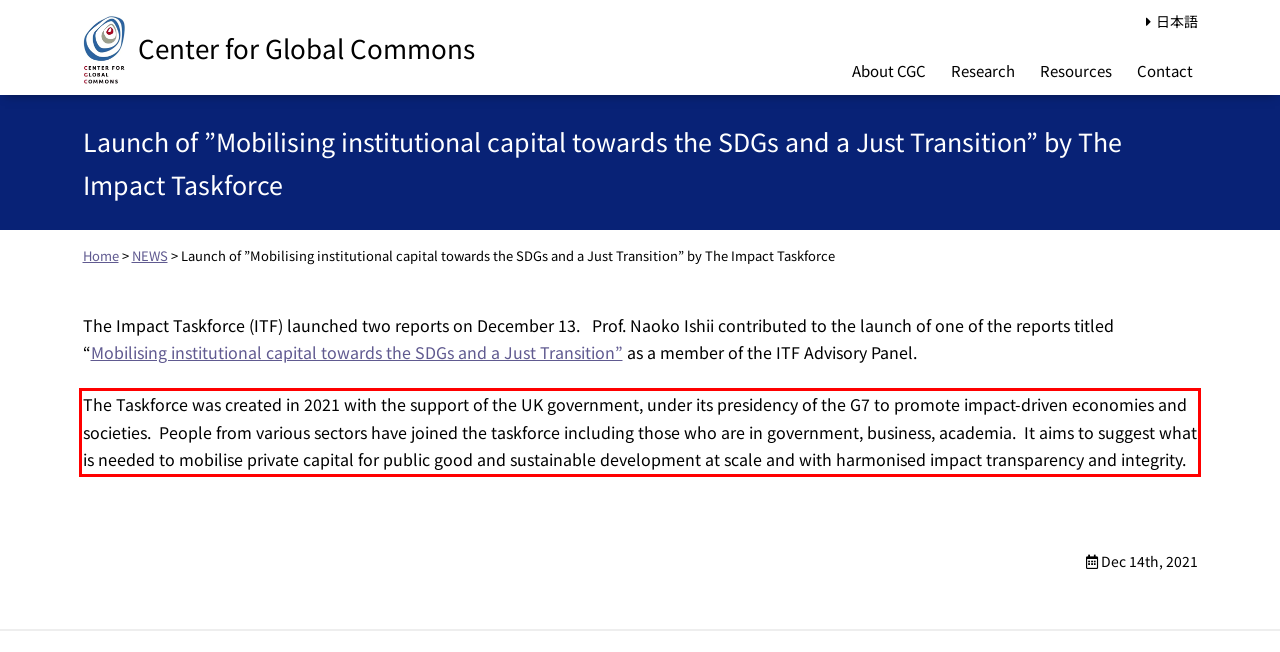Extract and provide the text found inside the red rectangle in the screenshot of the webpage.

The Taskforce was created in 2021 with the support of the UK government, under its presidency of the G7 to promote impact-driven economies and societies. People from various sectors have joined the taskforce including those who are in government, business, academia. It aims to suggest what is needed to mobilise private capital for public good and sustainable development at scale and with harmonised impact transparency and integrity.